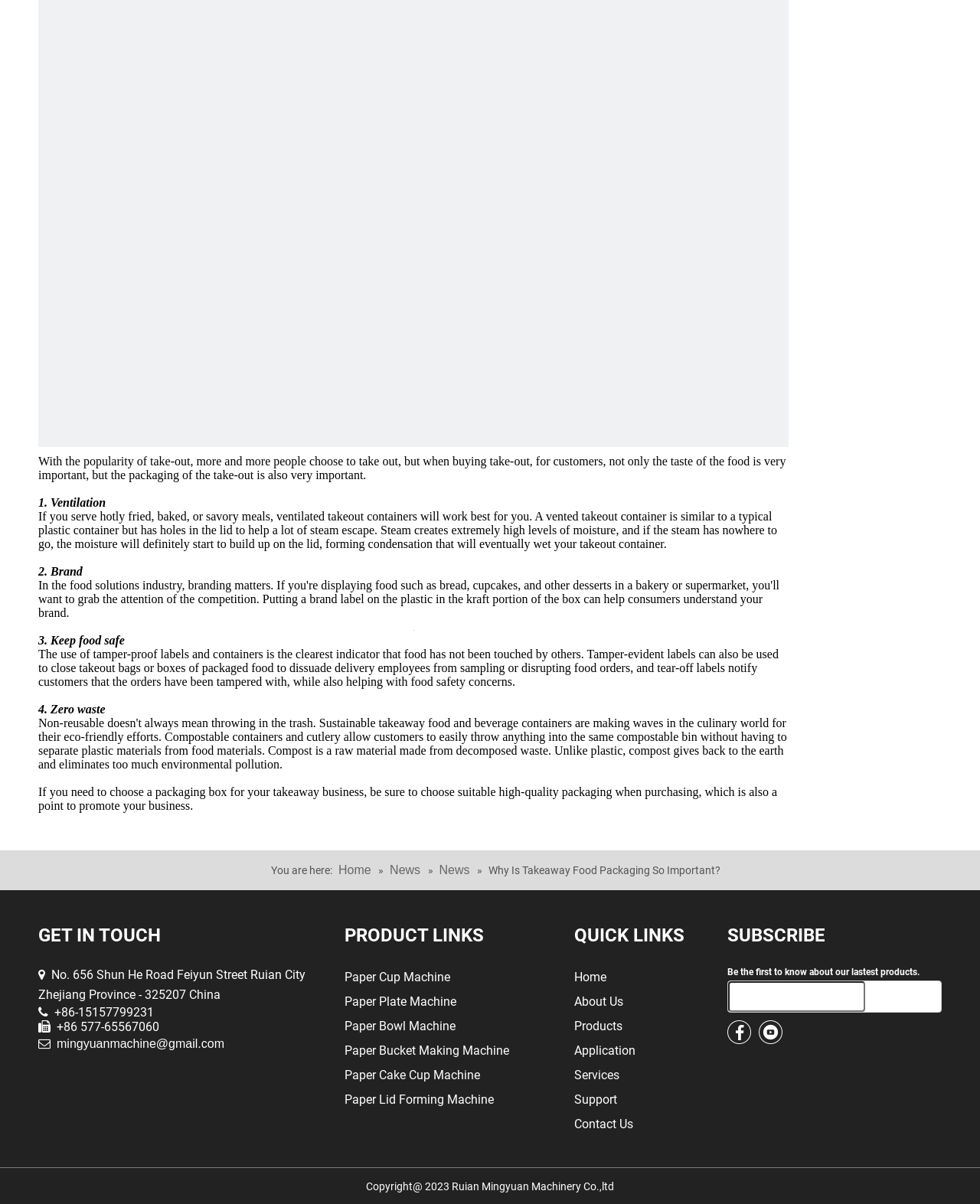Locate the bounding box coordinates of the clickable area needed to fulfill the instruction: "Enter text in the search box".

[0.743, 0.815, 0.883, 0.84]